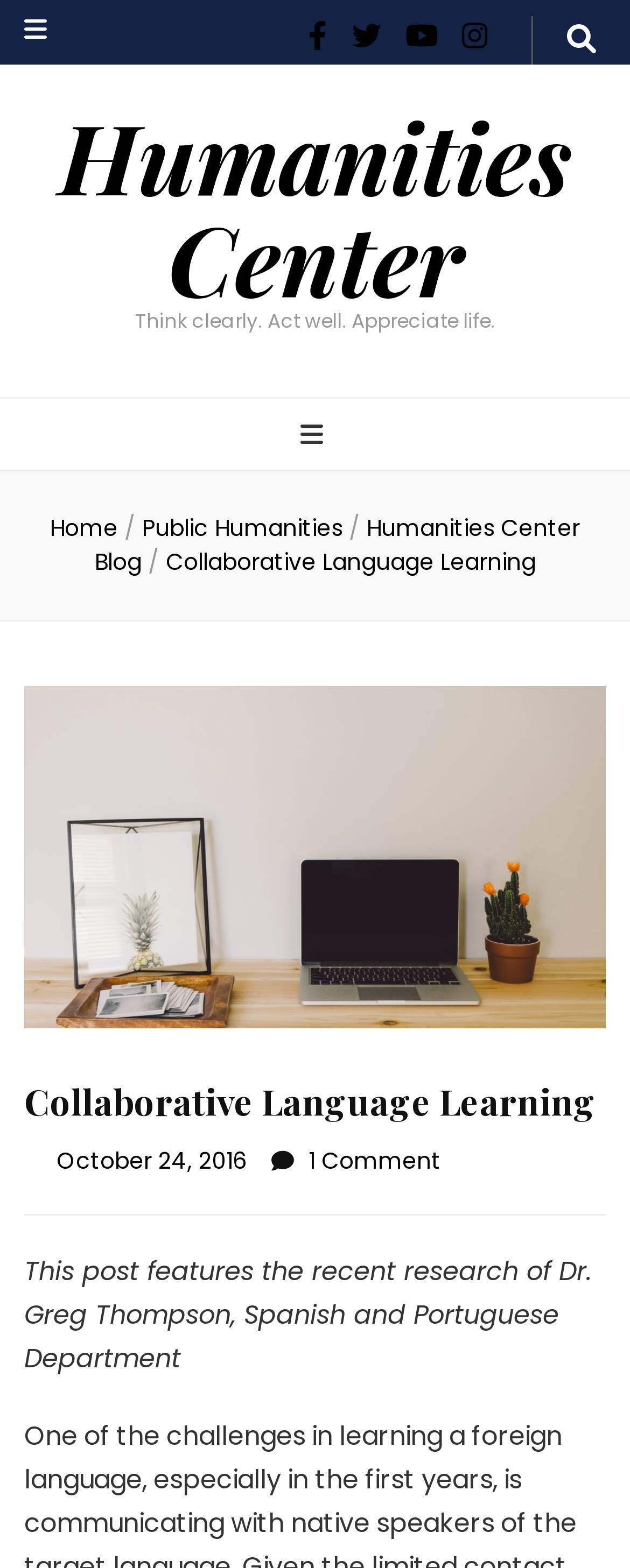Find the bounding box coordinates for the element that must be clicked to complete the instruction: "Read about 'Partition in Kind'". The coordinates should be four float numbers between 0 and 1, indicated as [left, top, right, bottom].

None